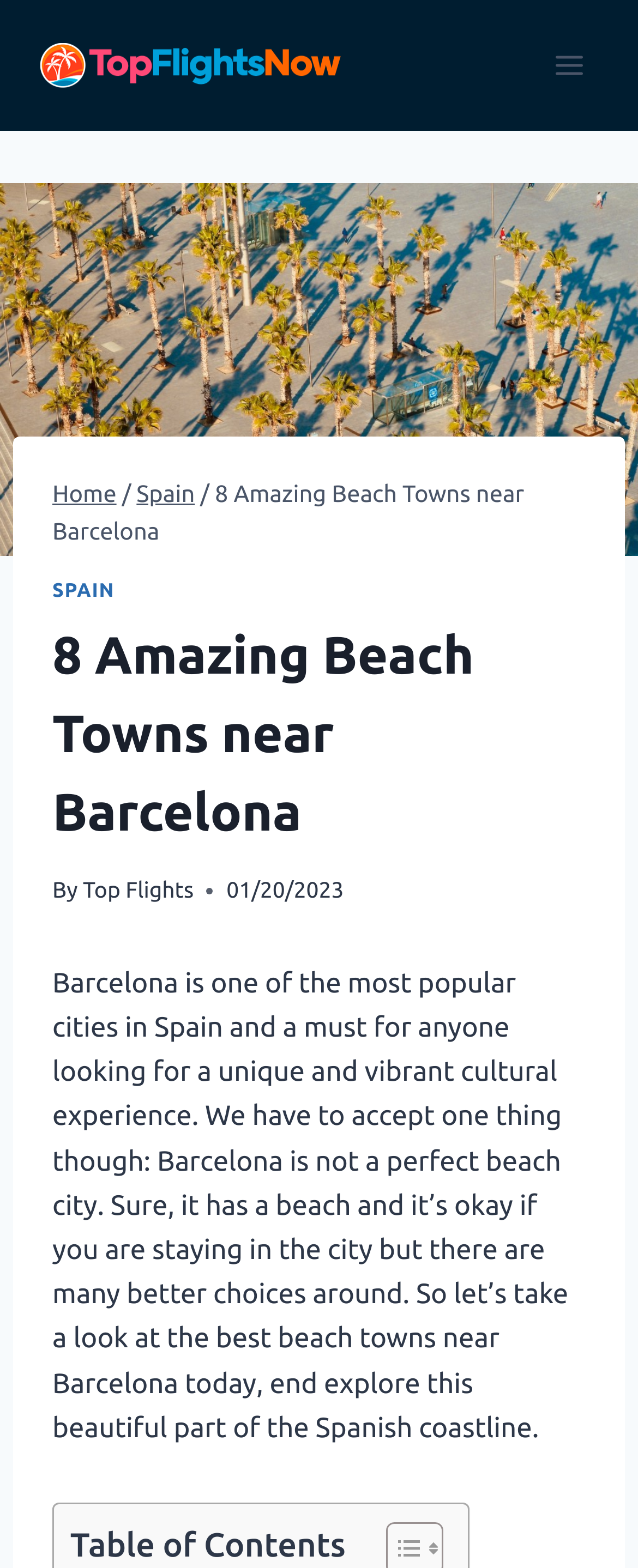How many images are in the Table of Contents section?
Based on the image, give a concise answer in the form of a single word or short phrase.

2